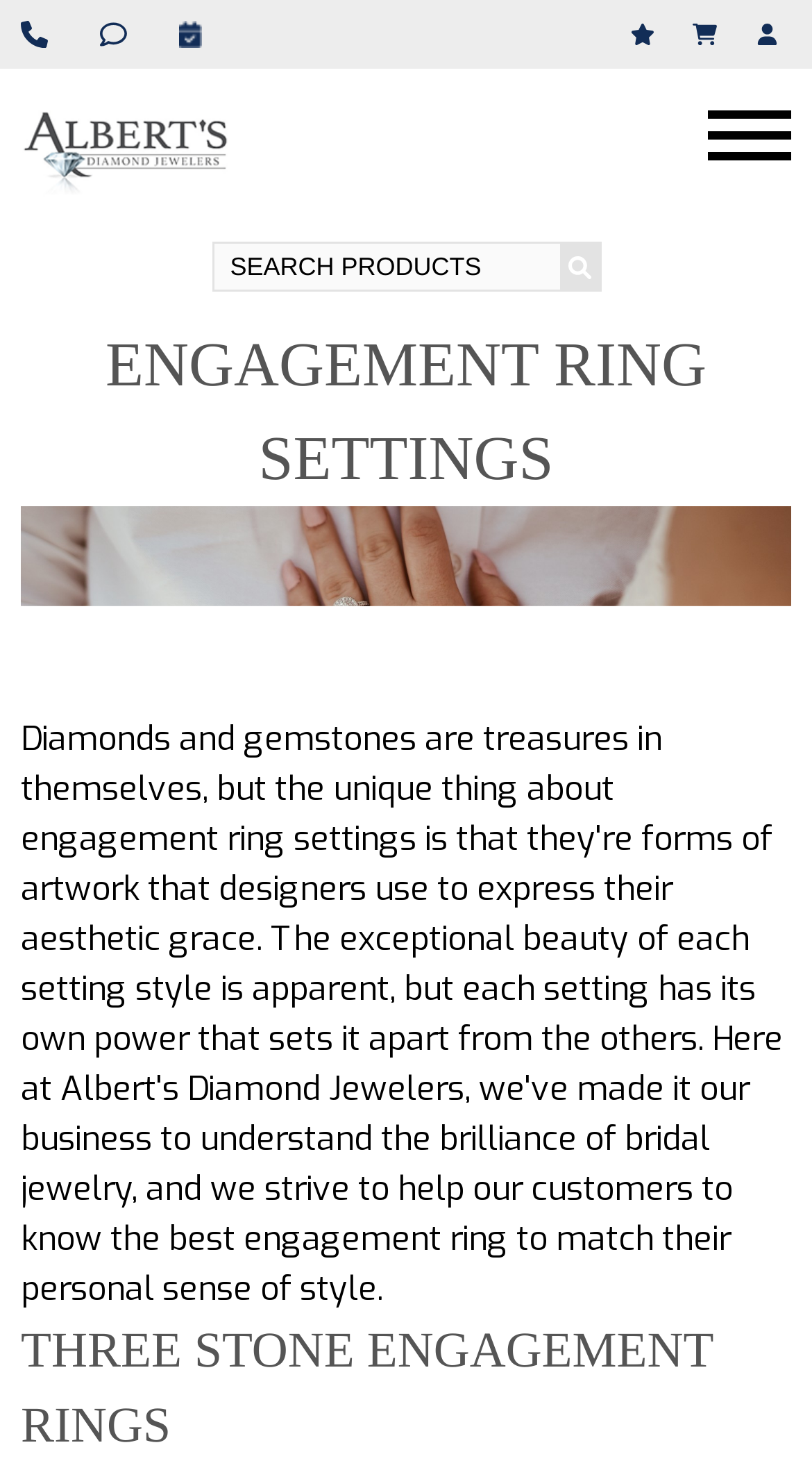Pinpoint the bounding box coordinates of the element to be clicked to execute the instruction: "Search for products".

[0.688, 0.165, 0.74, 0.2]